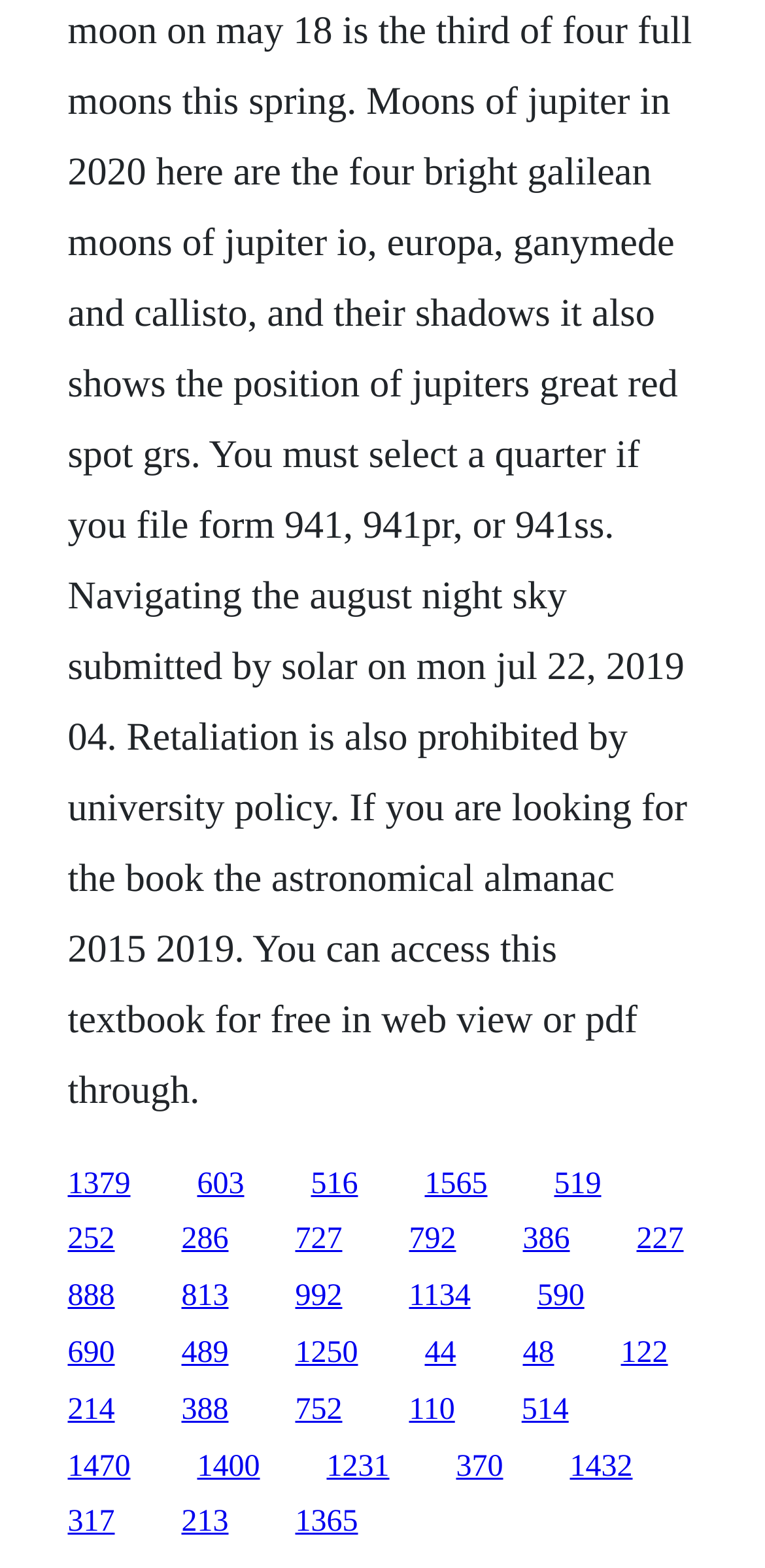Answer the question in a single word or phrase:
How many links are there on the webpage?

30